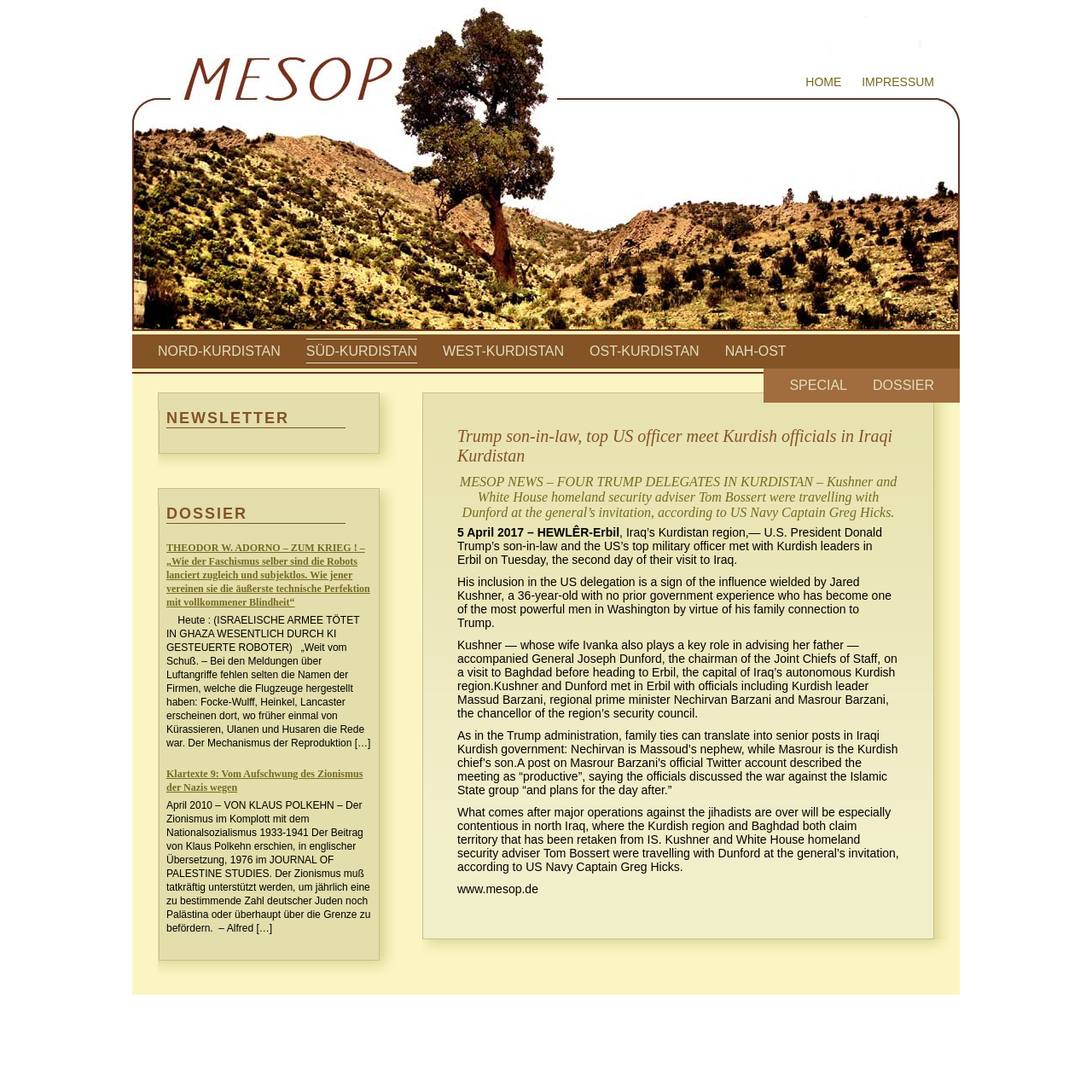Answer the question below with a single word or a brief phrase: 
What is the date mentioned in the article?

5 April 2017